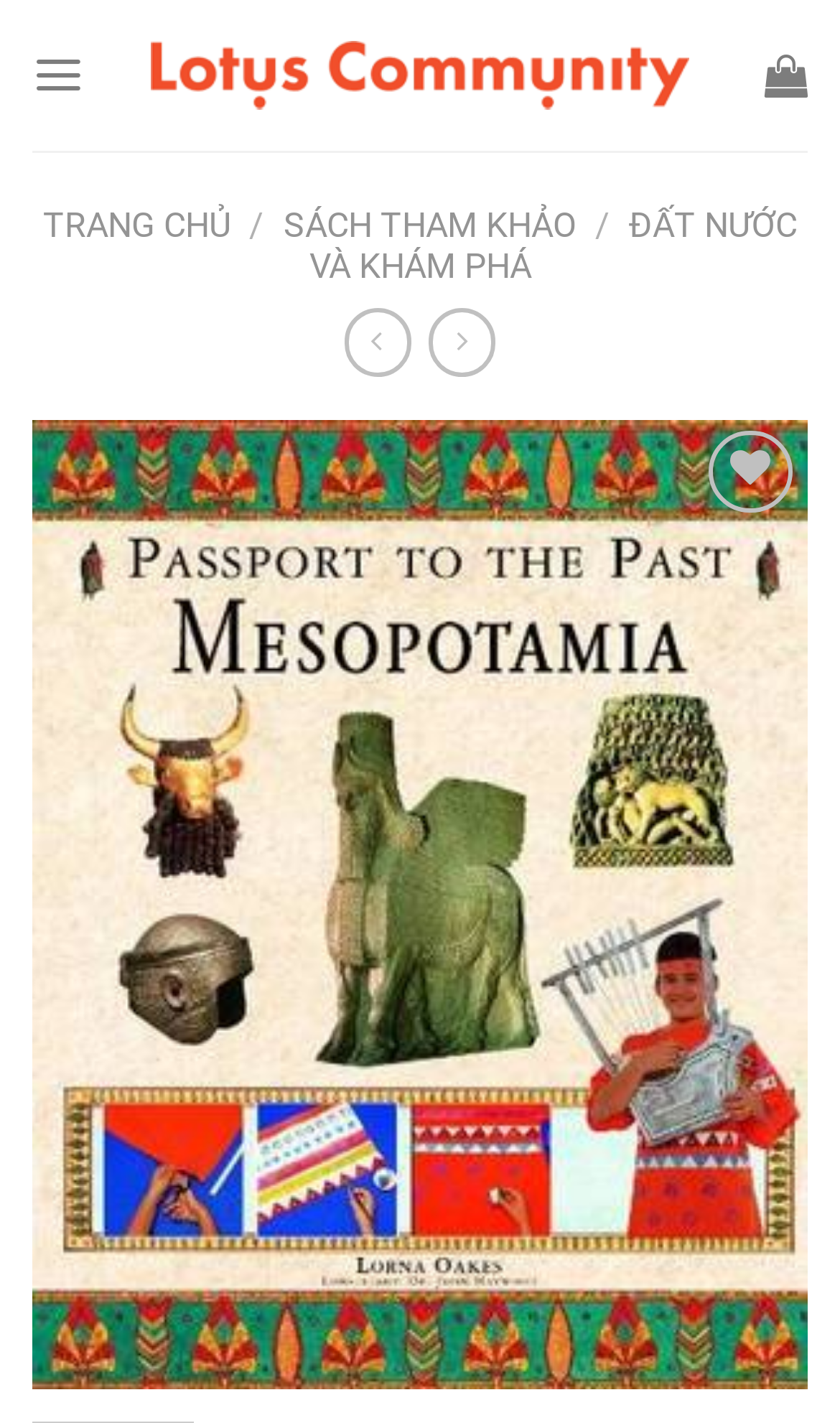Offer an extensive depiction of the webpage and its key elements.

The webpage appears to be a library webpage, specifically the Lotus Community Library, with a focus on a program called "Passport to the past: Mesopotamia". 

At the top of the page, there is a logo or image of the Lotus Community Library, accompanied by a link with the same name. To the left of this, there is a menu link labeled "Menu" which, when expanded, controls the main menu. 

On the top-right corner, there is a link with an icon, possibly a search or settings icon. Below this, there are several links arranged horizontally, including "TRANG CHỦ", a separator slash, "SÁCH THAM KHẢO", and "ĐẤT NƯỚC VÀ KHÁM PHÁ". 

Further down, there are two more icons, possibly representing social media or sharing options. To the right of these icons, there is a button labeled "Yêu thích" (which means "Favorite" in Vietnamese) and a link to "Thêm vào wishlist" (which means "Add to wishlist" in Vietnamese). 

At the bottom of the page, there is a link with no text content, possibly a footer link or a copyright notice.